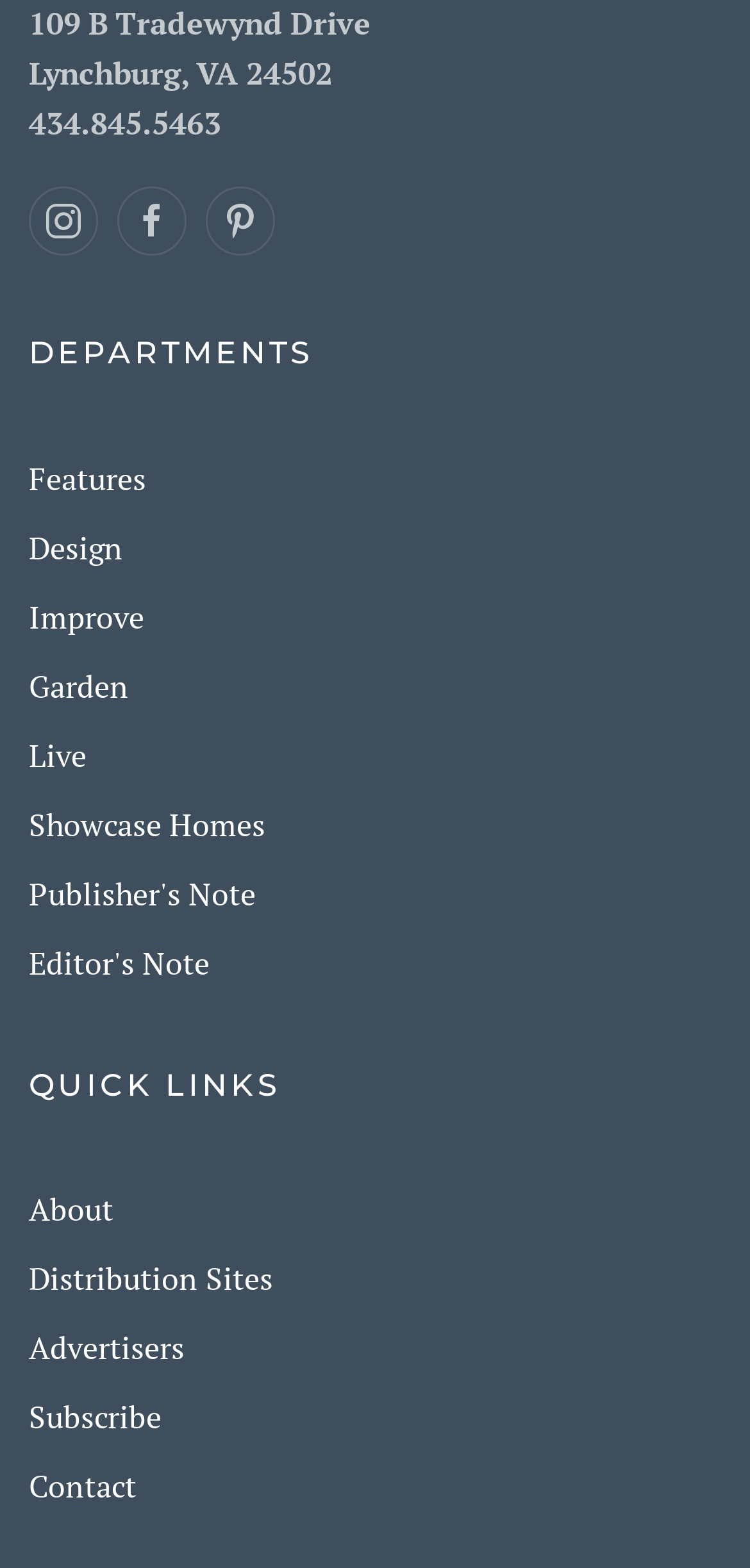Return the bounding box coordinates of the UI element that corresponds to this description: "Garden". The coordinates must be given as four float numbers in the range of 0 and 1, [left, top, right, bottom].

[0.038, 0.421, 0.962, 0.453]